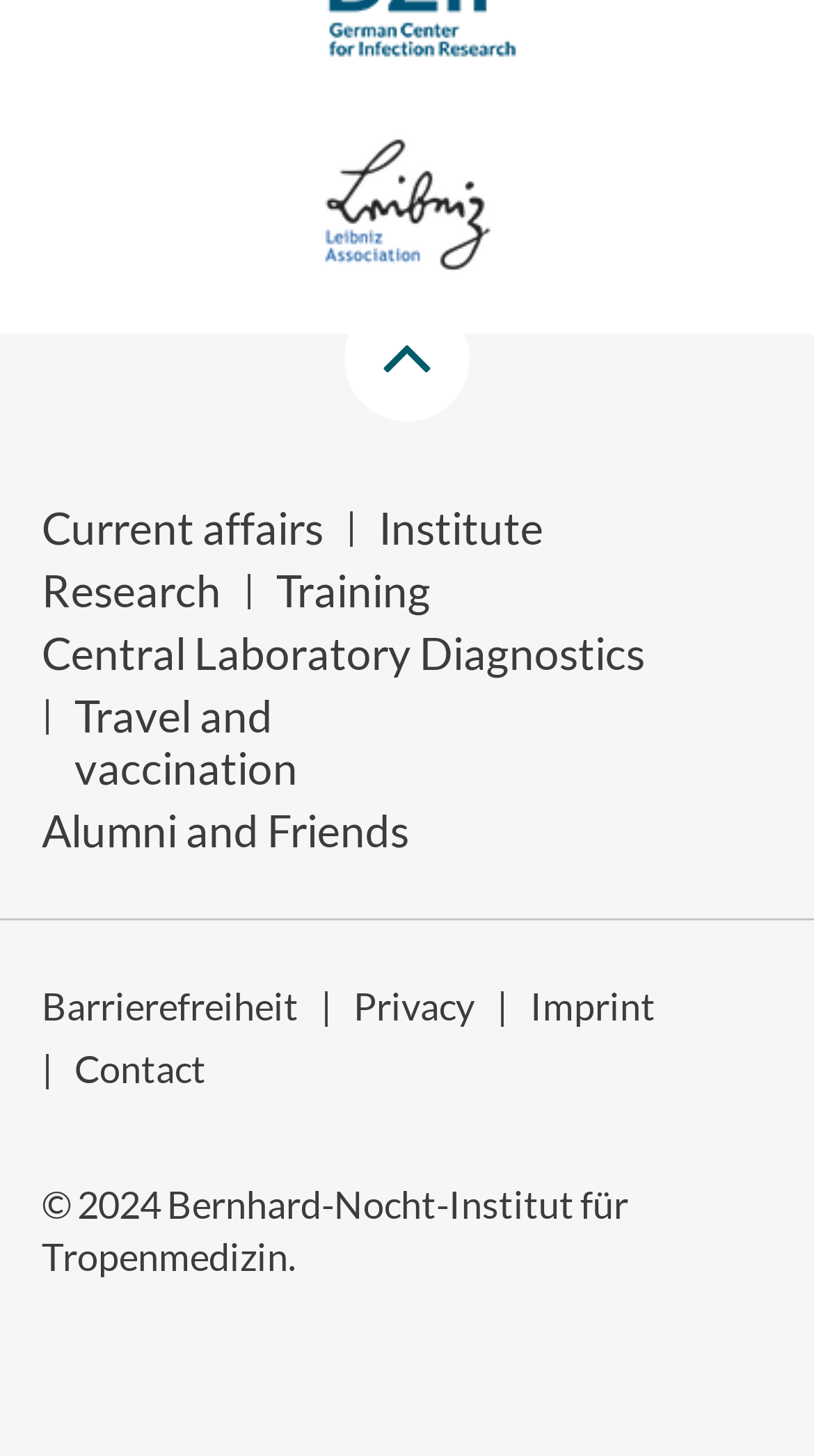Determine the bounding box coordinates for the area that needs to be clicked to fulfill this task: "Contact the institute". The coordinates must be given as four float numbers between 0 and 1, i.e., [left, top, right, bottom].

[0.092, 0.717, 0.253, 0.753]